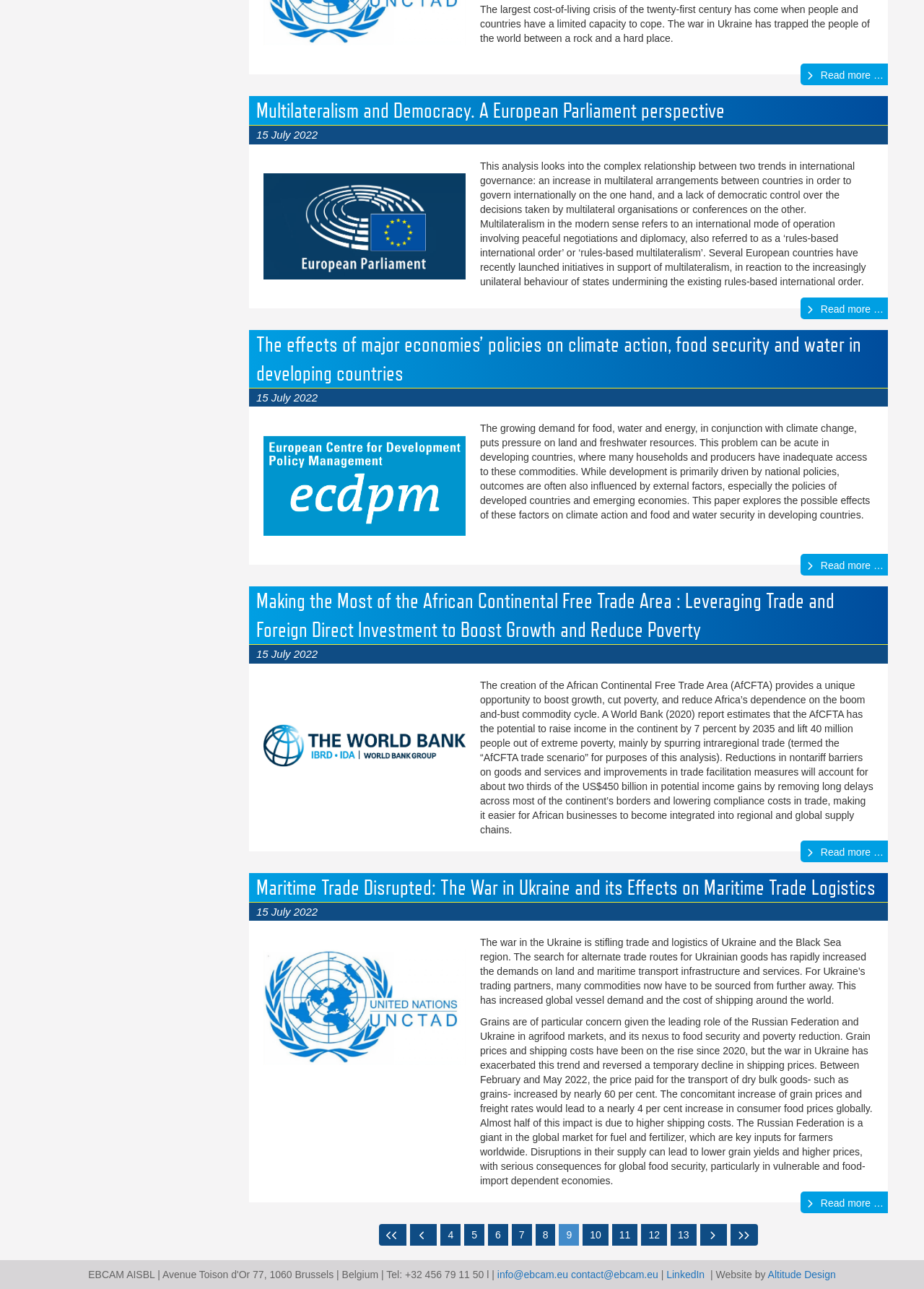Answer the question briefly using a single word or phrase: 
What is the topic of the first article?

Global impact of the war in Ukraine